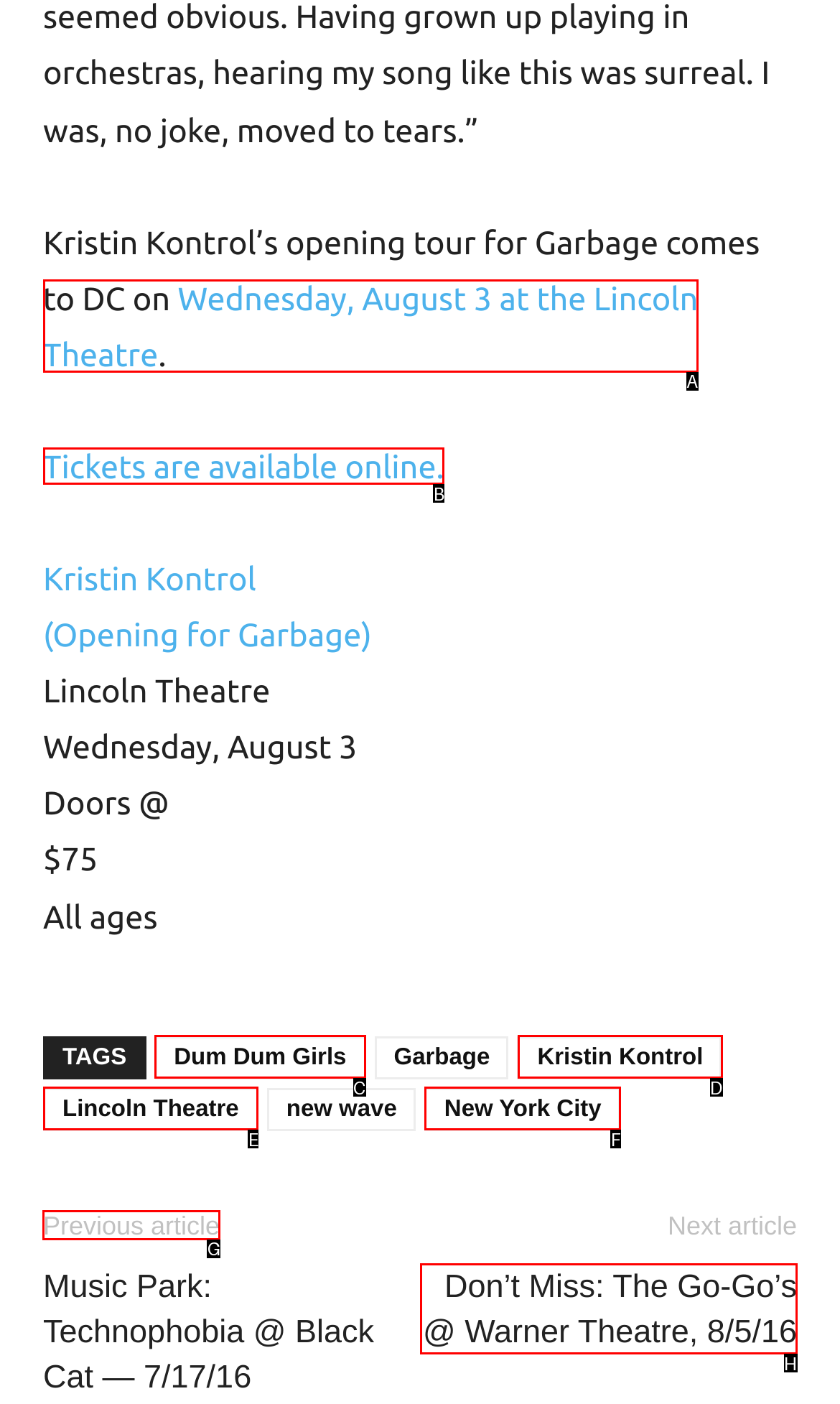Which UI element should you click on to achieve the following task: Check out the previous article? Provide the letter of the correct option.

G